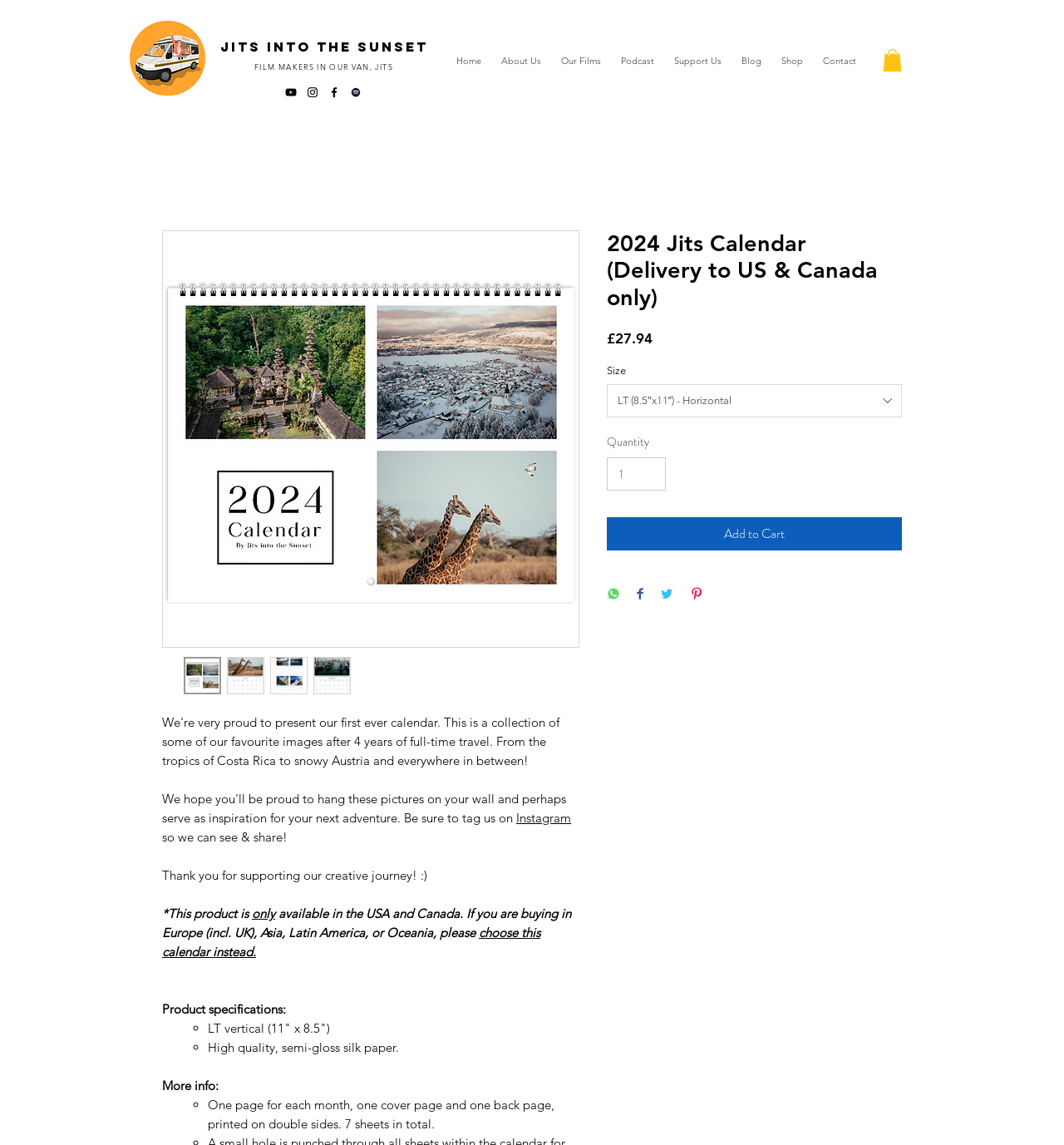Give a detailed account of the webpage.

This webpage is about a 2024 calendar product, specifically designed for delivery to the US and Canada. At the top left corner, there is a small image of a badge, followed by a link to "JITS INTO THE SUNSET" and a static text "FILM MAKERS IN OUR VAN, JITS". Below these elements, there is a social bar with links to YouTube, Instagram, Facebook, and Spotify, each represented by a small icon.

To the right of the social bar, there is a navigation menu with links to various sections of the website, including "Home", "About Us", "Our Films", "Podcast", "Support Us", "Blog", "Shop", and "Contact".

The main content of the page is focused on the calendar product. There is a large image of the calendar, with a button to view thumbnails of the calendar. Below the image, there is a brief description of the product, followed by a section with specifications, including the size, paper quality, and number of pages.

The page also includes a section with pricing information, where the price of the calendar is listed as £27.94. There is a dropdown menu to select the size of the calendar, and a field to enter the quantity desired. Below these elements, there are buttons to add the product to the cart, share on WhatsApp, Facebook, Twitter, and Pinterest.

At the bottom of the page, there is a section with additional information, including a note about the product being only available in the USA and Canada, and a link to choose a different calendar for other regions.